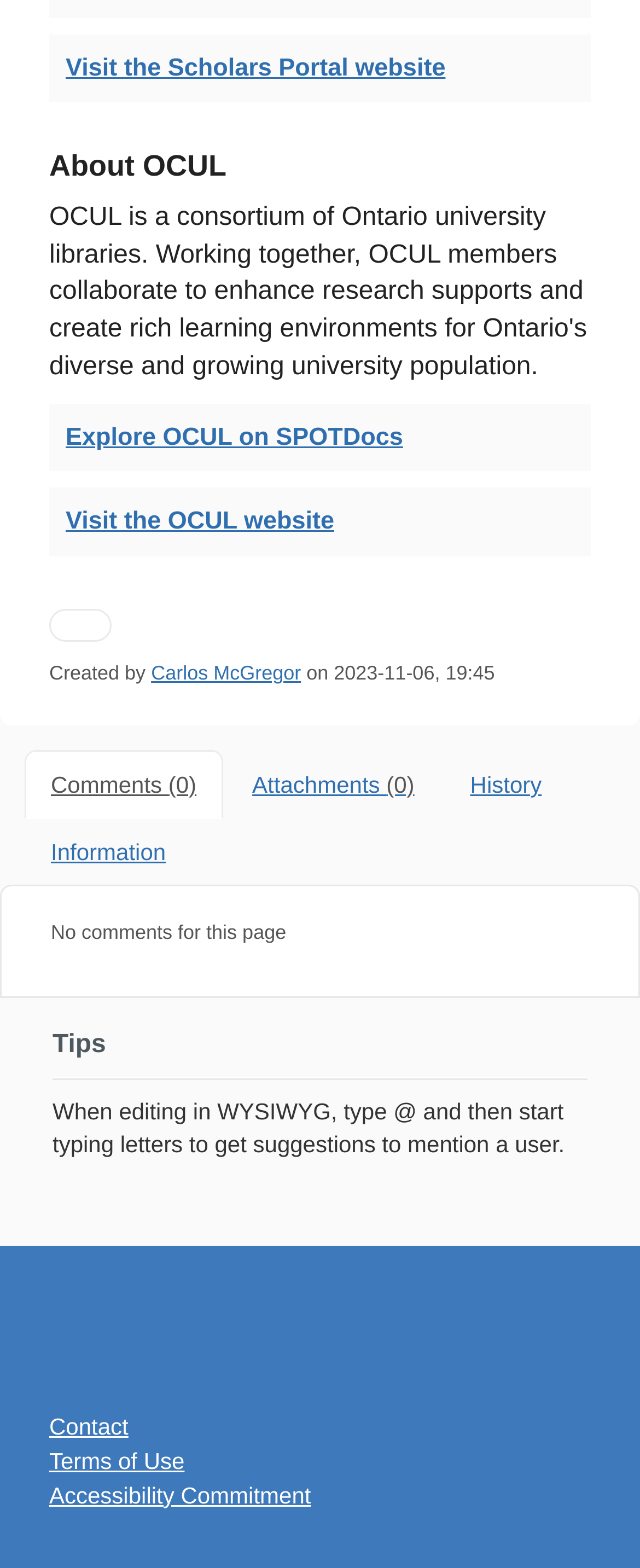Please determine the bounding box coordinates of the element's region to click in order to carry out the following instruction: "Visit the Scholars Portal website". The coordinates should be four float numbers between 0 and 1, i.e., [left, top, right, bottom].

[0.077, 0.022, 0.923, 0.065]